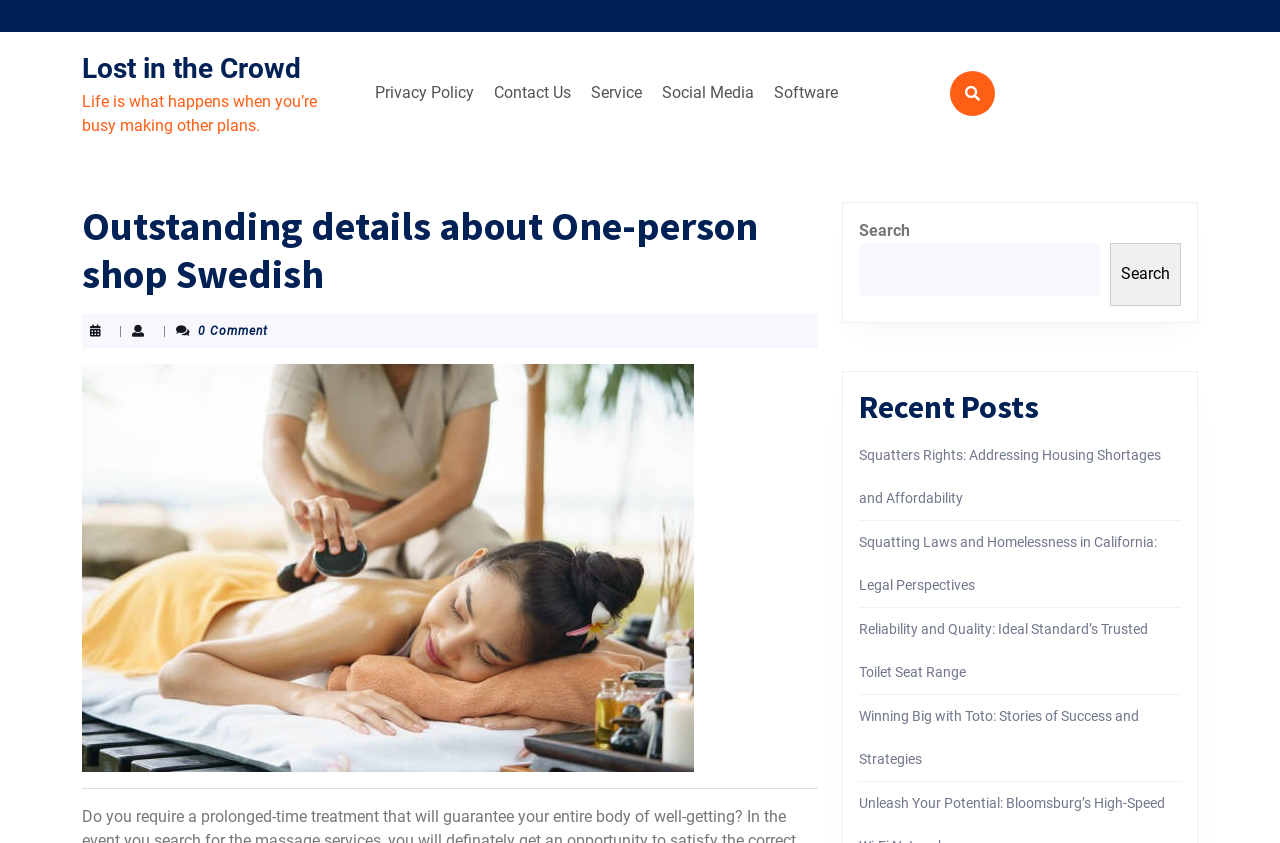Locate the bounding box coordinates of the element that needs to be clicked to carry out the instruction: "Click on the 'Squatters Rights: Addressing Housing Shortages and Affordability' link". The coordinates should be given as four float numbers ranging from 0 to 1, i.e., [left, top, right, bottom].

[0.671, 0.53, 0.907, 0.6]